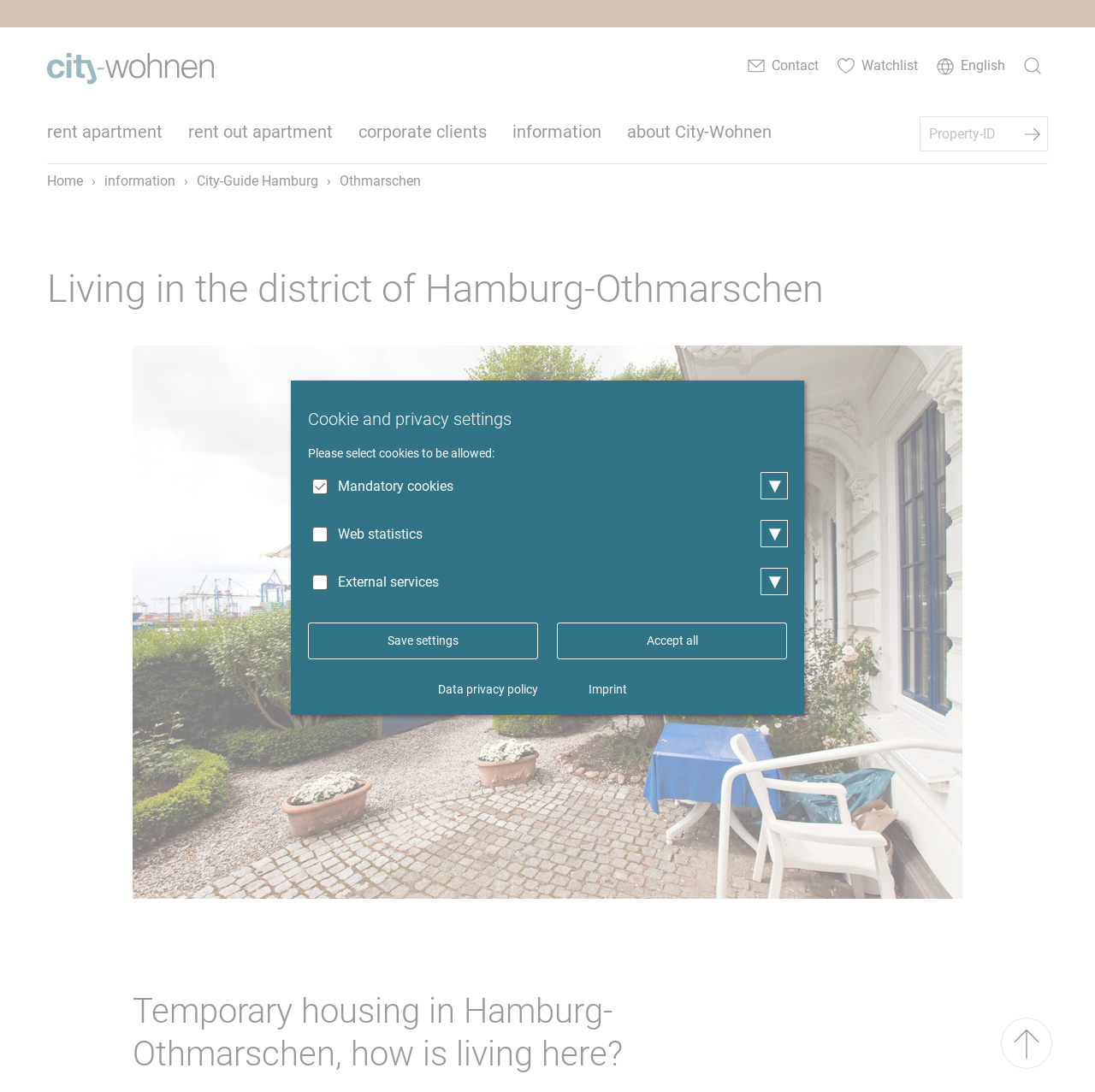What is the purpose of the button at the bottom right corner?
Answer with a single word or short phrase according to what you see in the image.

Page top